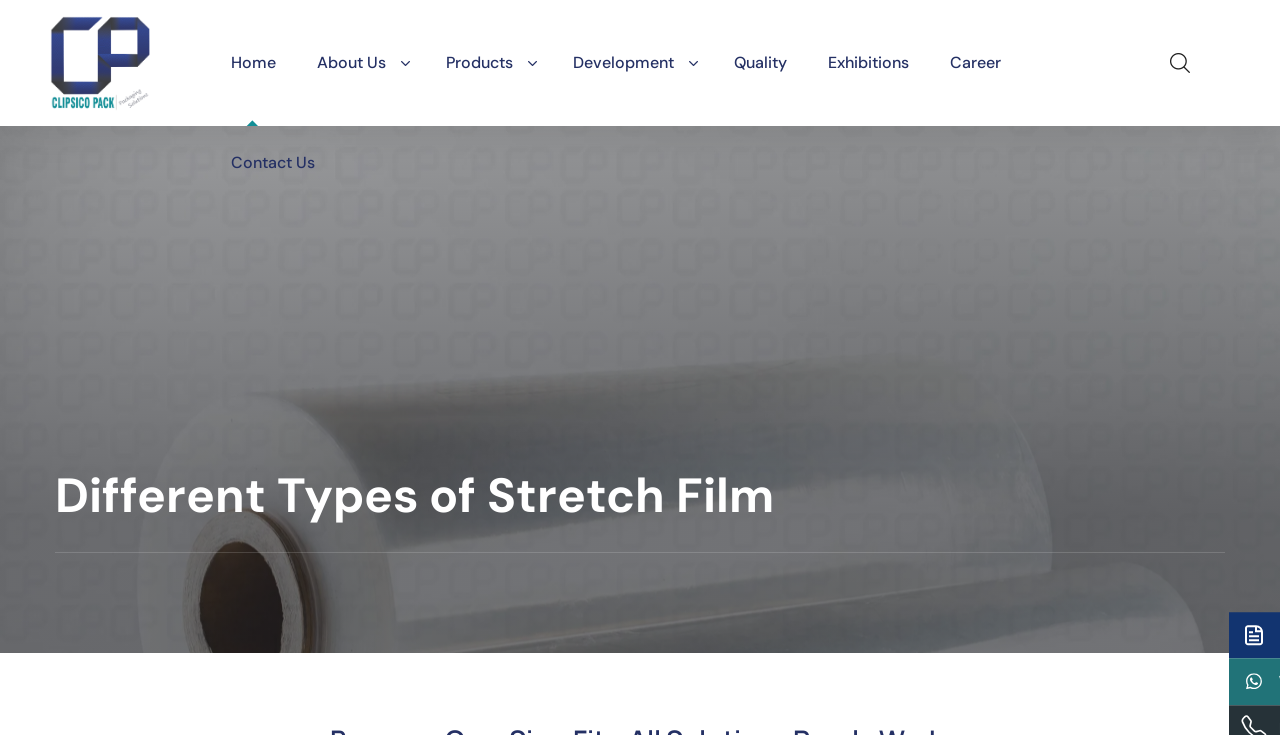Find the bounding box coordinates of the clickable region needed to perform the following instruction: "go to Contact Us". The coordinates should be provided as four float numbers between 0 and 1, i.e., [left, top, right, bottom].

[0.166, 0.154, 0.264, 0.29]